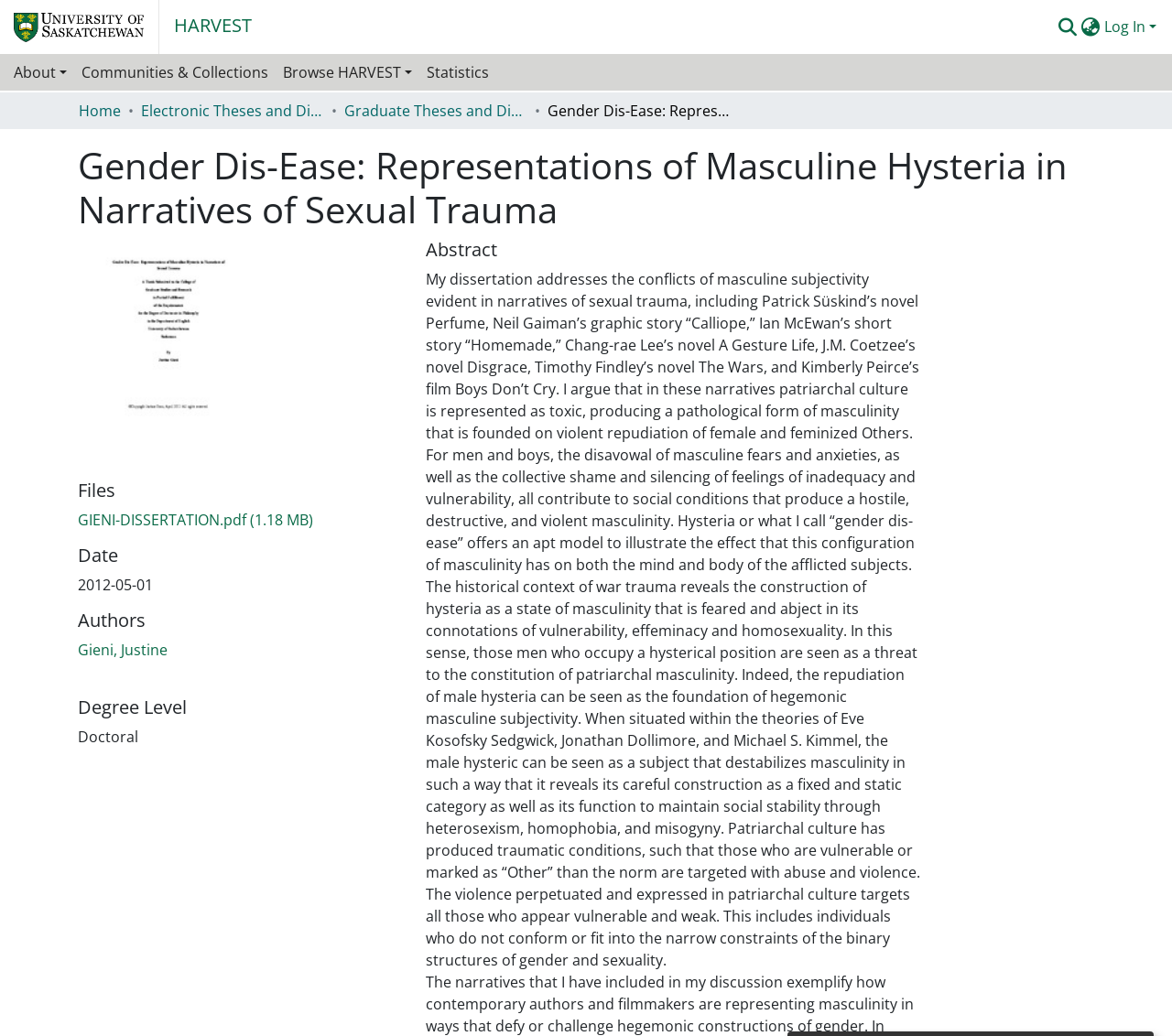Determine which piece of text is the heading of the webpage and provide it.

Gender Dis-Ease: Representations of Masculine Hysteria in Narratives of Sexual Trauma